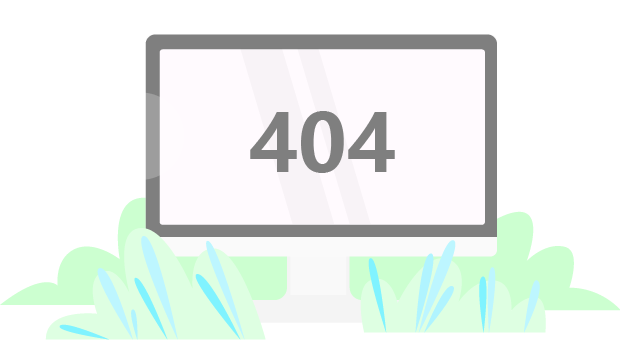Provide a single word or phrase answer to the question: 
What is the purpose of the error message design?

To mitigate frustration